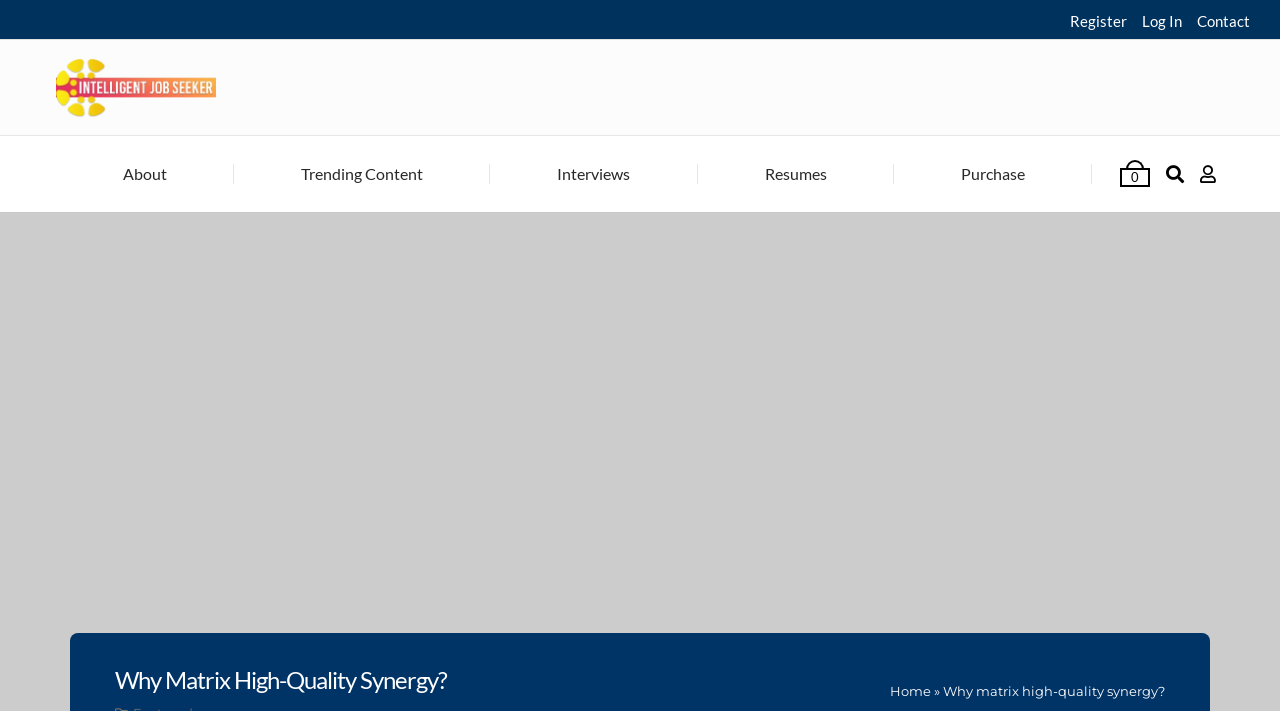Locate the bounding box coordinates of the region to be clicked to comply with the following instruction: "Click Register". The coordinates must be four float numbers between 0 and 1, in the form [left, top, right, bottom].

[0.836, 0.0, 0.88, 0.059]